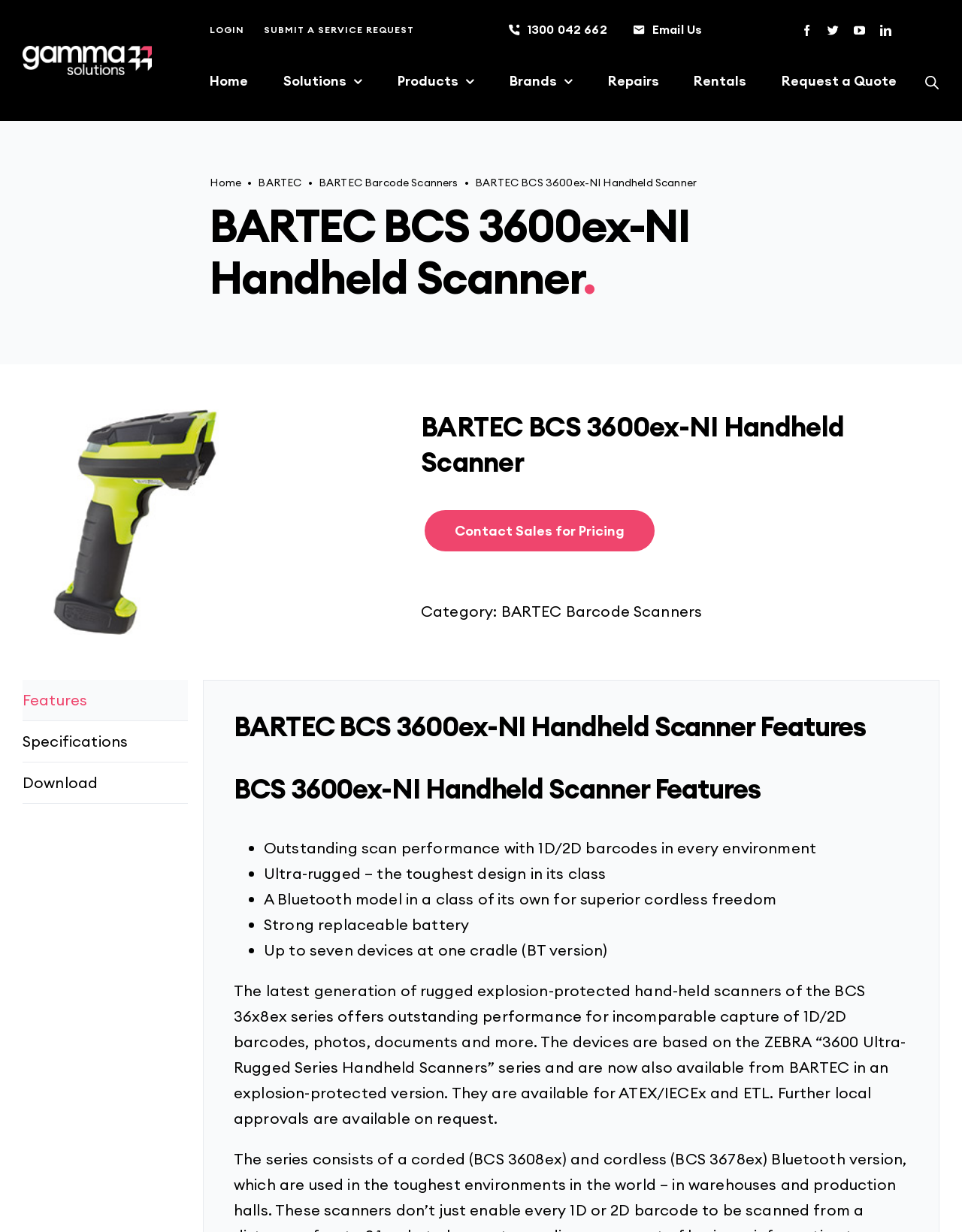Describe all the significant parts and information present on the webpage.

This webpage is about the BCS 3600ex-NI Handheld Scanner, a product offered by BARTEC. At the top left corner, there is a gamma logo, and next to it, a navigation menu with links to "LOGIN", "SUBMIT A SERVICE REQUEST", and more. On the top right corner, there are social media links to Facebook, Twitter, YouTube, and LinkedIn.

Below the navigation menu, there is a main content section. On the left side, there is an image of the BCS 3600ex-NI Handheld Scanner, and next to it, a heading with the product name. Below the image, there are links to "Contact Sales for Pricing" and "BARTEC Barcode Scanners".

On the right side of the main content section, there is a tab list with four tabs: "Features", "Specifications", "Download", and a selected tab with the product features. The features tab lists several key features of the product, including outstanding scan performance, ultra-rugged design, Bluetooth model, strong replaceable battery, and more.

Below the tab list, there is a detailed product description, which explains that the BCS 3600ex-NI Handheld Scanner is part of the latest generation of rugged explosion-protected handheld scanners, offering outstanding performance for capturing 1D/2D barcodes, photos, documents, and more. The description also mentions that the device is based on the ZEBRA "3600 Ultra-Rugged Series Handheld Scanners" series and is available in an explosion-protected version with various certifications.